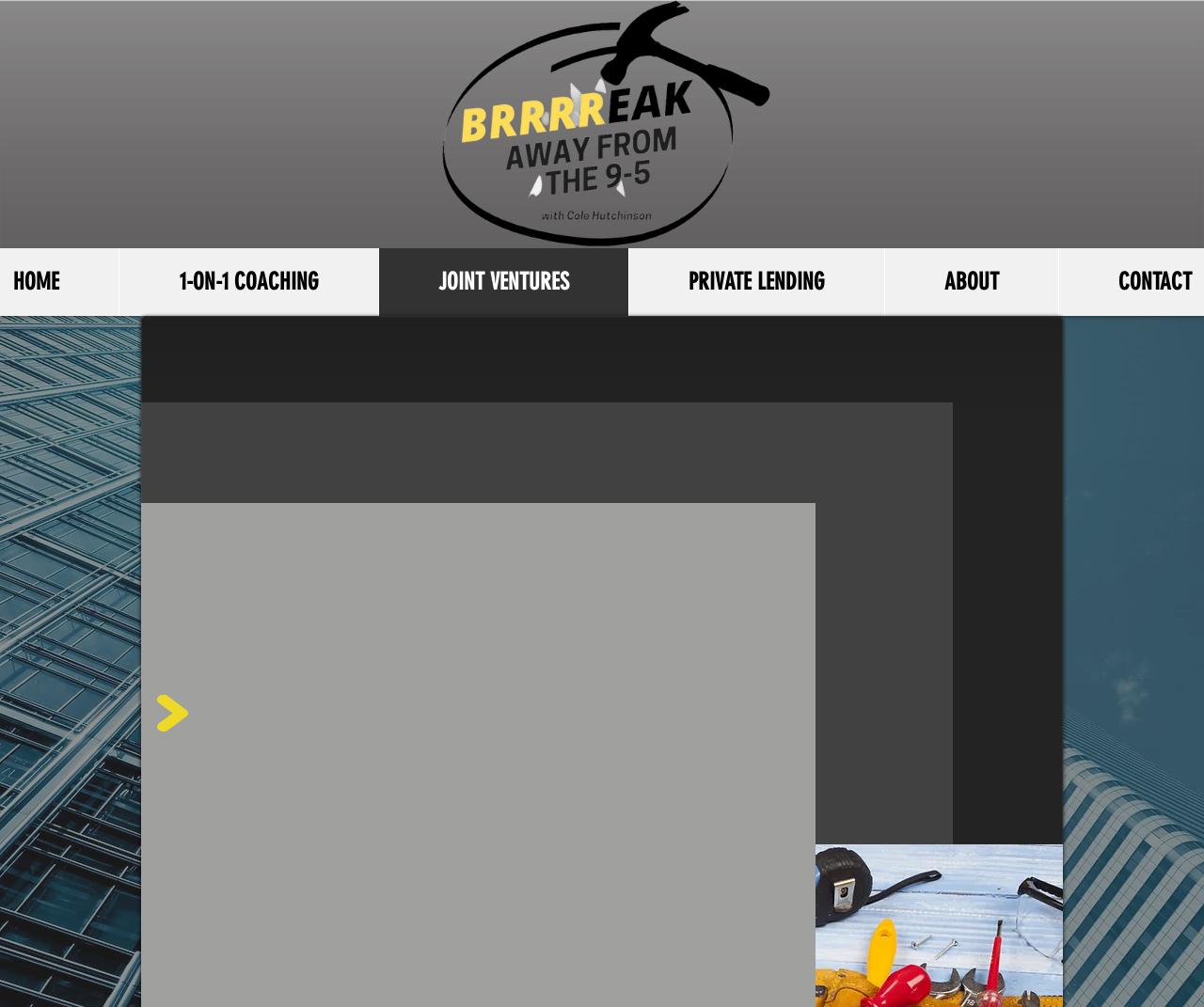What kind of properties are involved in the joint venture?
Please respond to the question with a detailed and informative answer.

The static text on the page mentions 'finding the high quality, under performing properties that I can personally turn around'. This implies that the joint venture involves high-quality, under-performing properties.